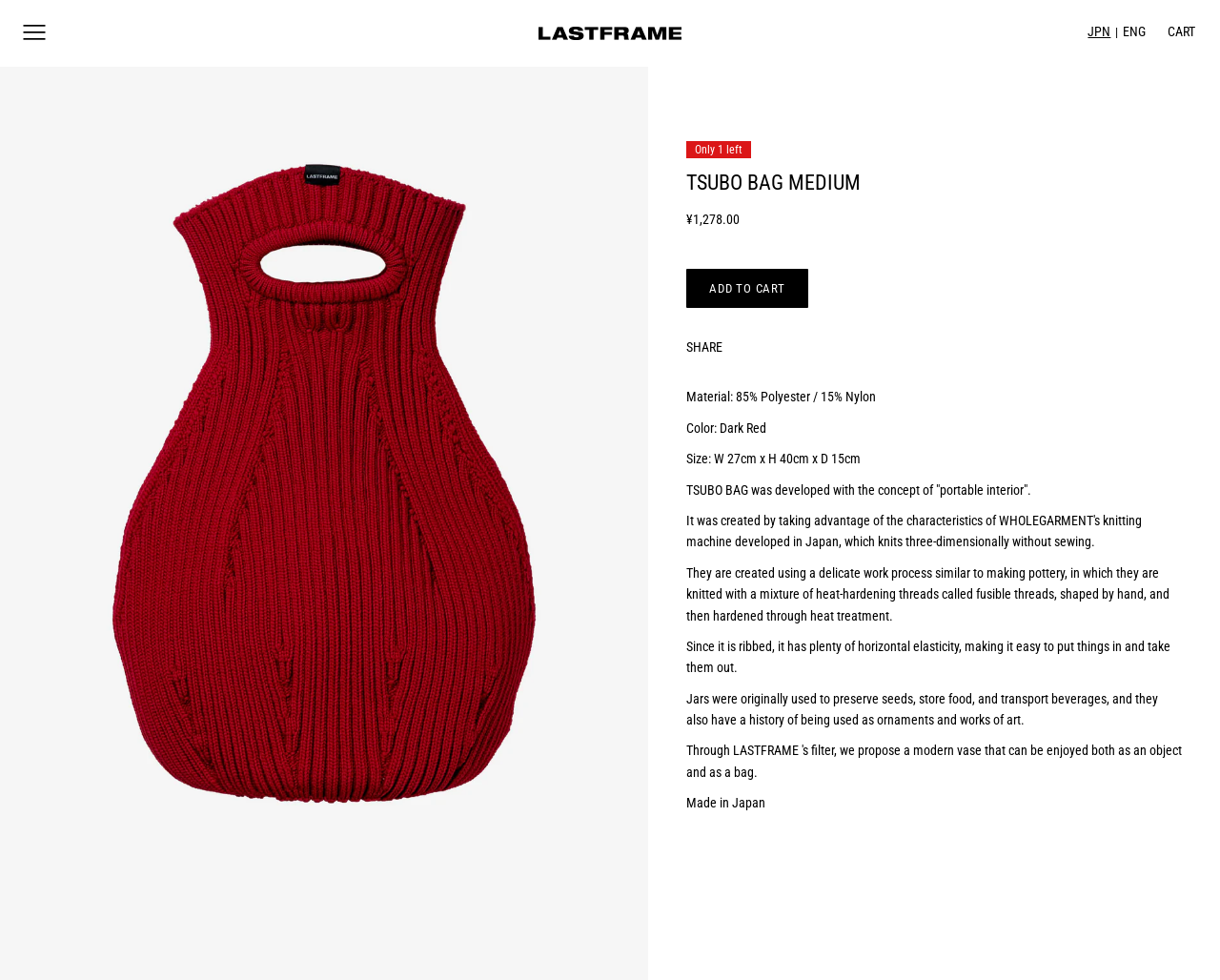Locate the bounding box of the user interface element based on this description: "title="Menu"".

[0.004, 0.002, 0.052, 0.064]